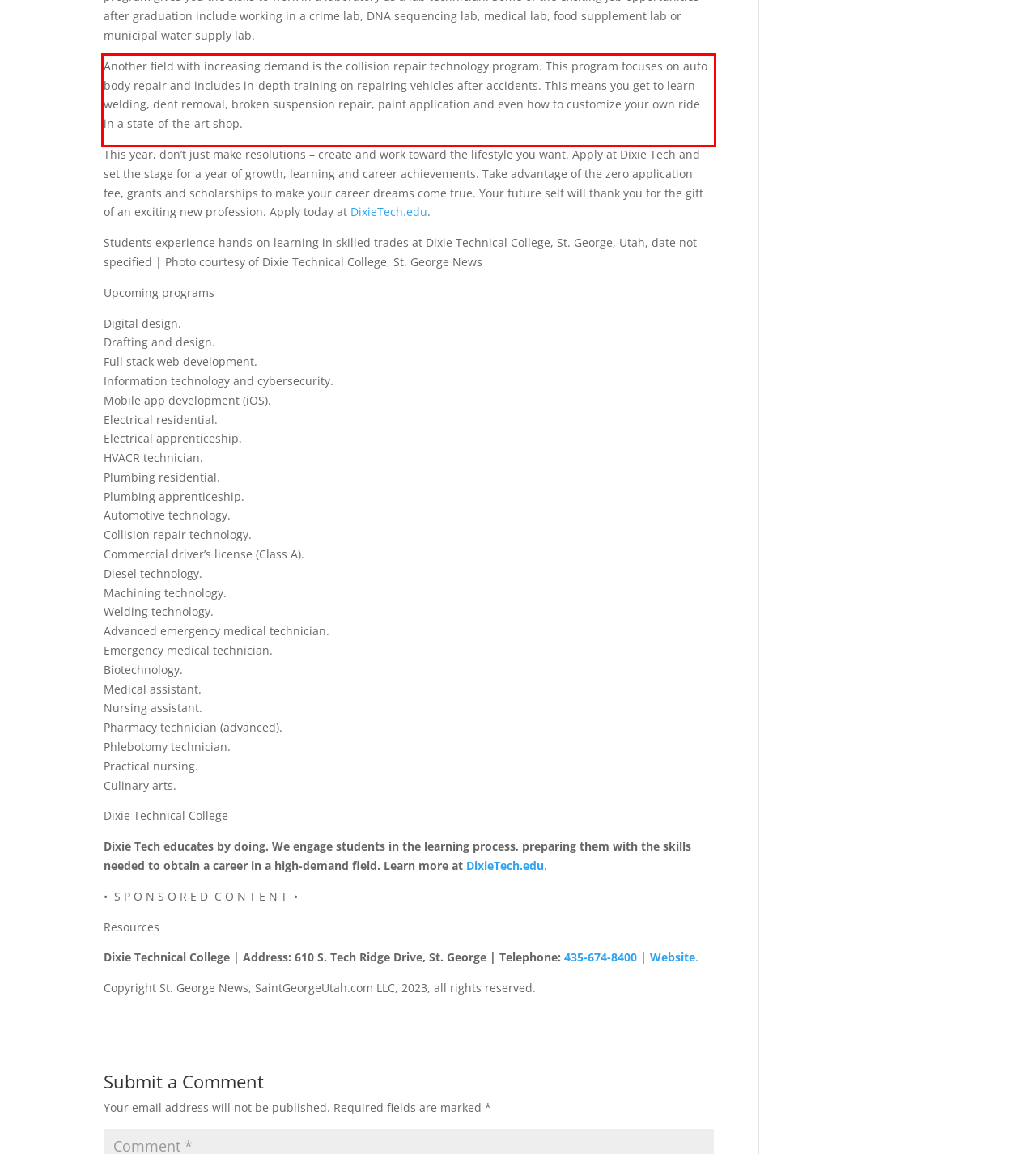Using the webpage screenshot, recognize and capture the text within the red bounding box.

Another field with increasing demand is the collision repair technology program. This program focuses on auto body repair and includes in-depth training on repairing vehicles after accidents. This means you get to learn welding, dent removal, broken suspension repair, paint application and even how to customize your own ride in a state-of-the-art shop.